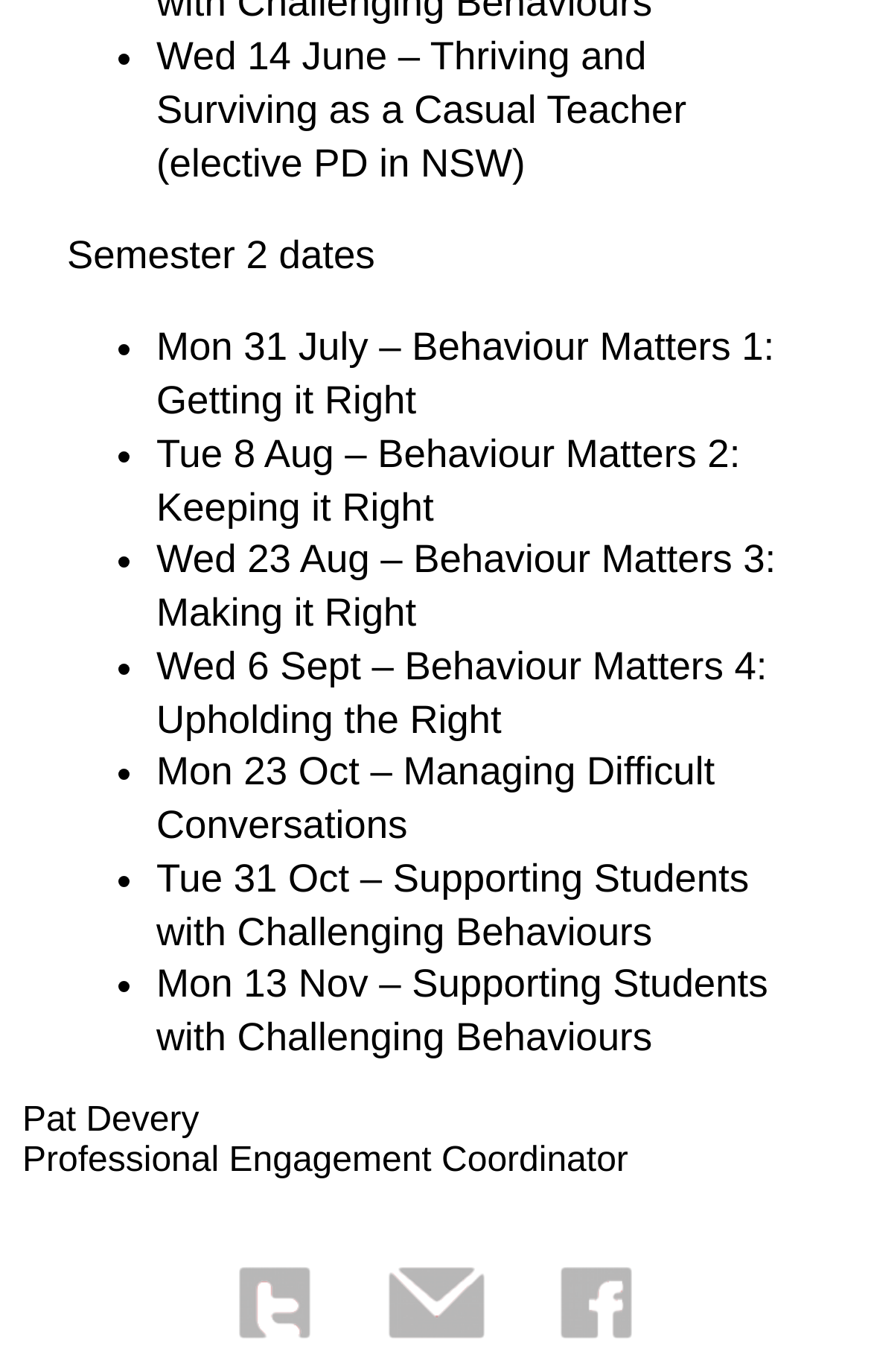Bounding box coordinates are given in the format (top-left x, top-left y, bottom-right x, bottom-right y). All values should be floating point numbers between 0 and 1. Provide the bounding box coordinate for the UI element described as: alt="Share By Email"

[0.406, 0.971, 0.594, 0.998]